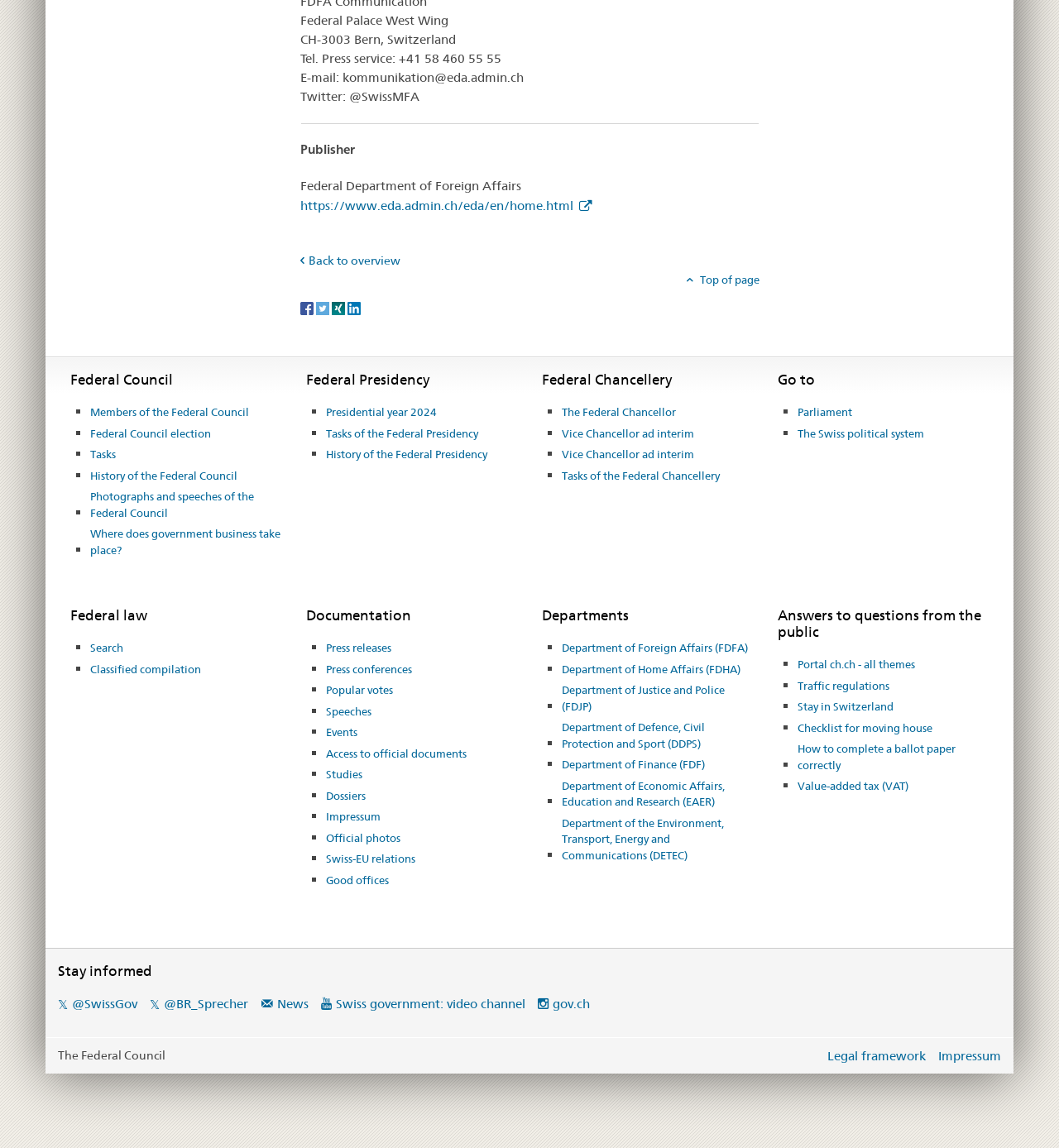Please answer the following question using a single word or phrase: 
What is the address of the Federal Palace West Wing?

CH-3003 Bern, Switzerland